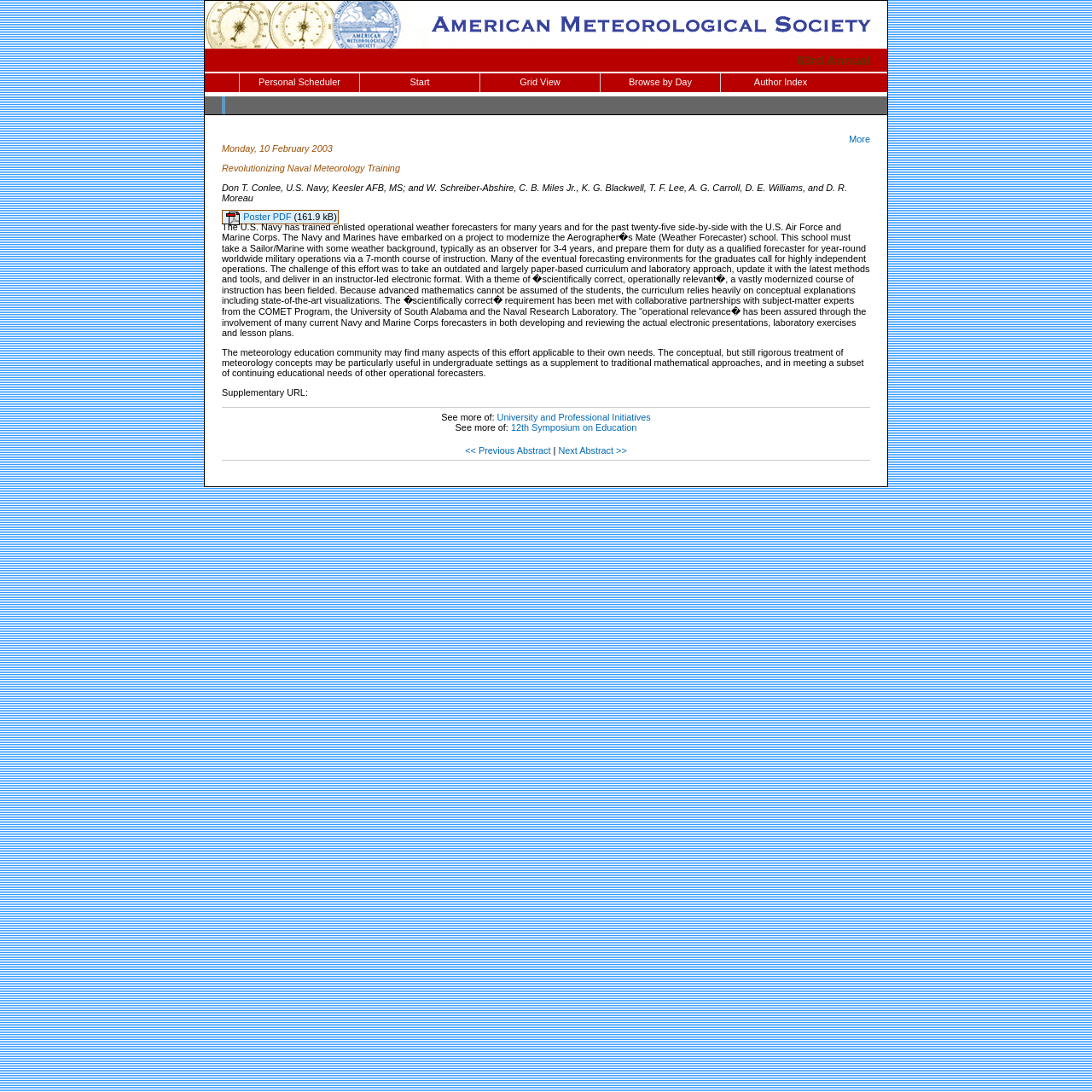Summarize the contents and layout of the webpage in detail.

The webpage appears to be an abstract page for a conference presentation titled "Revolutionizing Naval Meteorology Training" at the 83rd Annual conference. 

At the top left, there is a logo of the American Meteorological Society (AMS) linked to the AMS website. Next to it, there is a link to the 83rd Annual conference. 

Below these links, there are several navigation links, including "Personal Scheduler", "Start", "Grid View", "Browse by Day", "Author Index", and "More", which are aligned horizontally and centered at the top of the page.

The main content of the page is divided into two sections. The first section includes the title of the presentation, the authors' names, and the date of the presentation, which is Monday, 10 February 2003. 

The second section is the abstract of the presentation, which describes the modernization of the Aerographer's Mate (Weather Forecaster) school in the U.S. Navy and Marine Corps. The abstract explains the challenges of updating the curriculum and the approaches taken to make it more relevant and effective. 

On the right side of the abstract, there is a link to download the poster in PDF format, along with the file size. 

At the bottom of the page, there are additional links and texts, including a supplementary URL, a link to "University and Professional Initiatives", and a link to the "12th Symposium on Education". There are also navigation links to the previous and next abstracts.